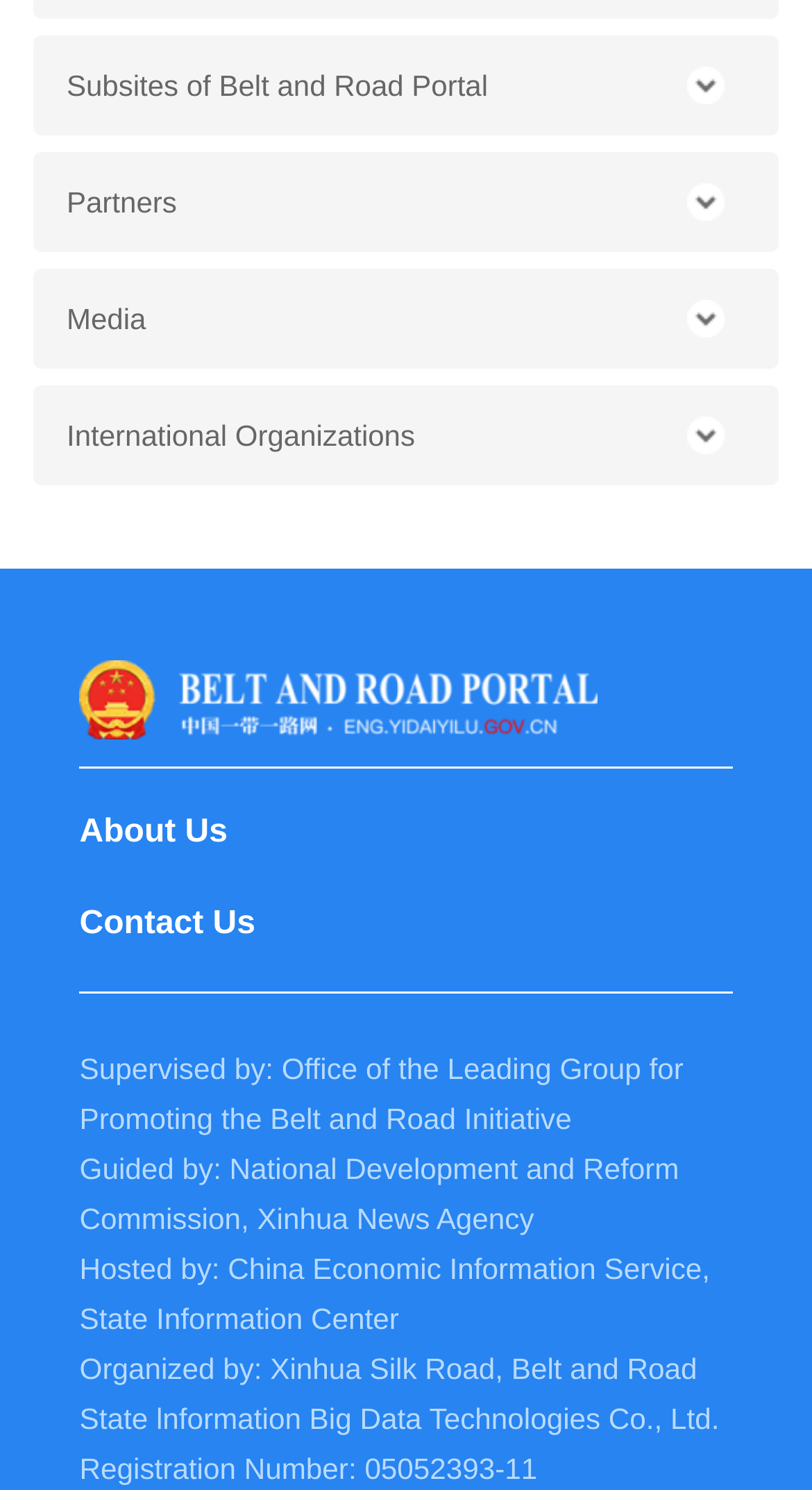What is the purpose of the webpage? Refer to the image and provide a one-word or short phrase answer.

Belt and Road Portal